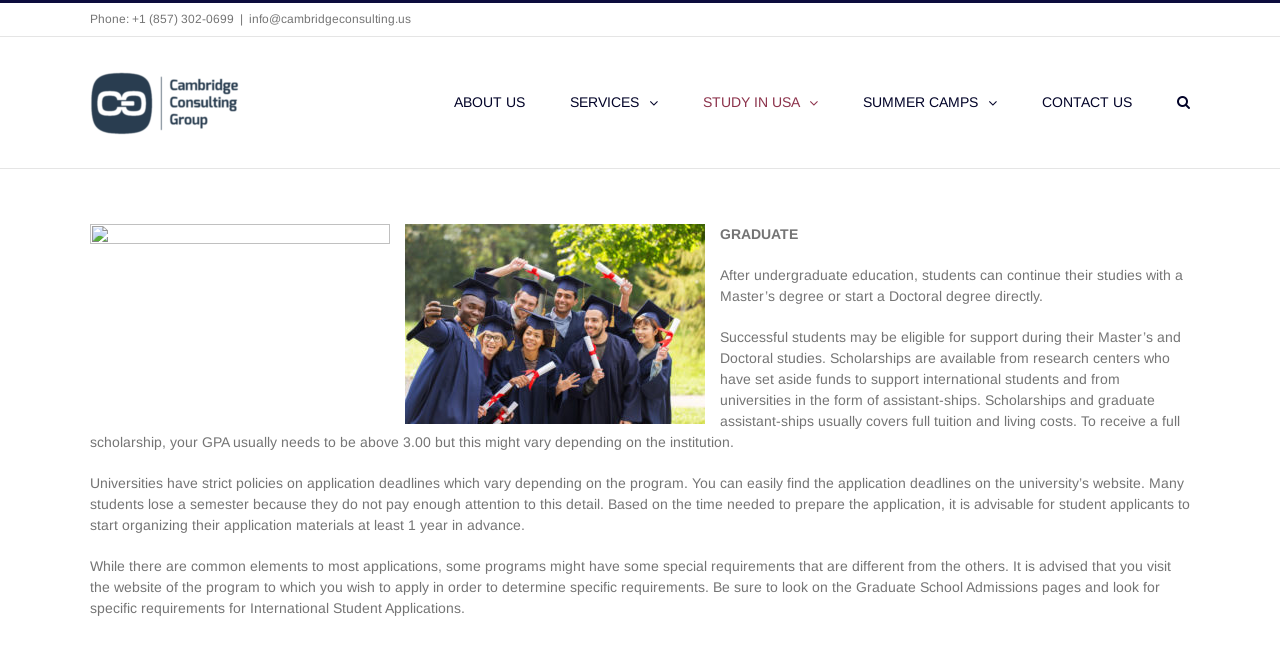Can you provide the bounding box coordinates for the element that should be clicked to implement the instruction: "Click the 'ABOUT US' menu item"?

[0.355, 0.056, 0.41, 0.252]